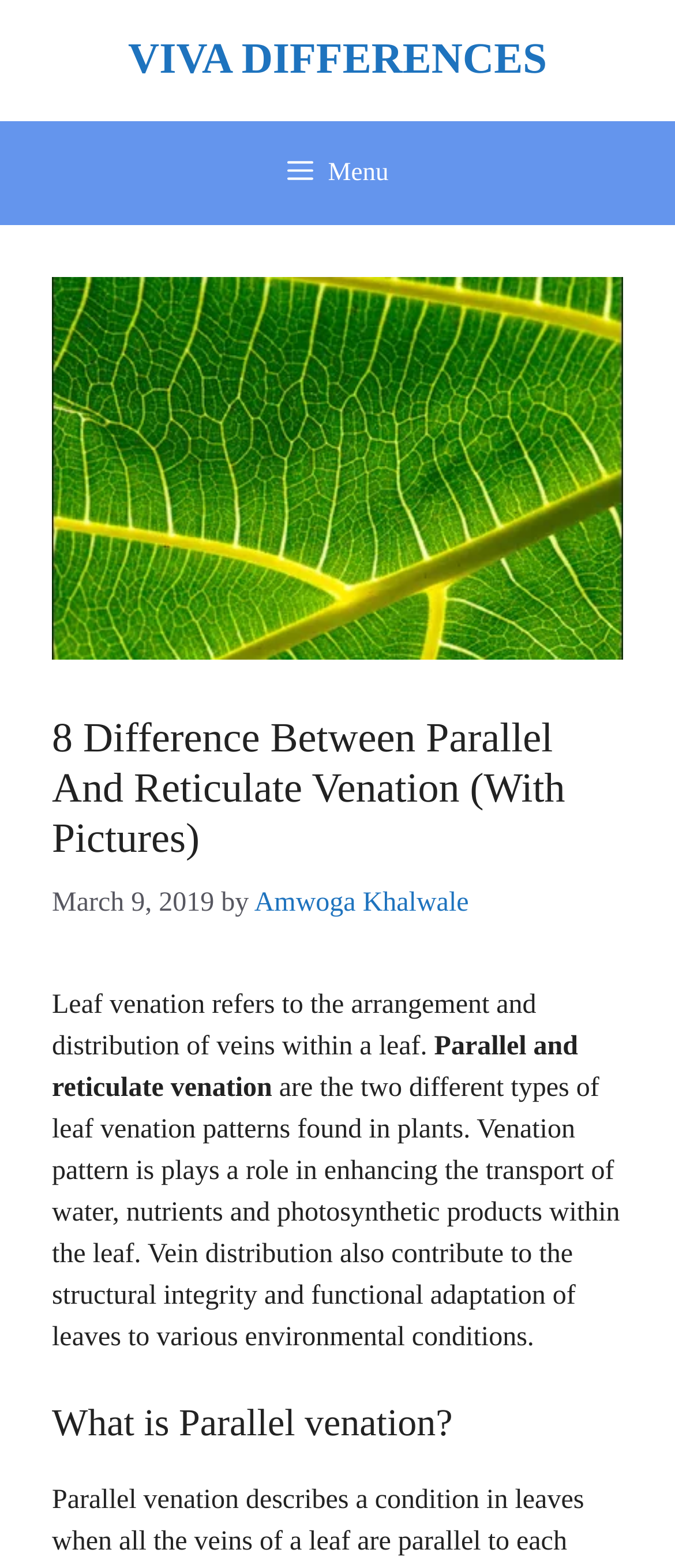Please provide a one-word or phrase answer to the question: 
What are the two types of leaf venation patterns?

Parallel and reticulate venation